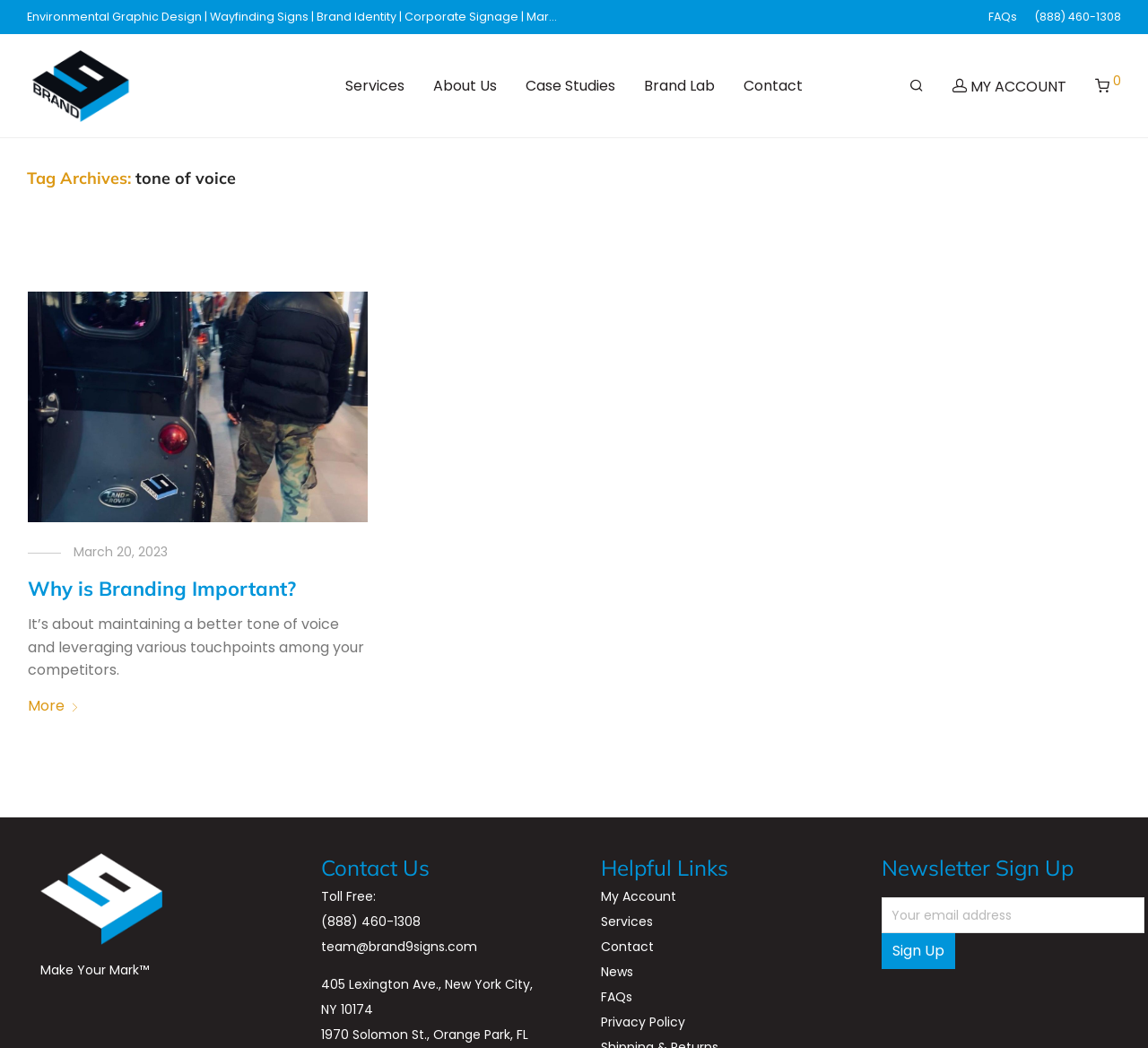Please identify the coordinates of the bounding box for the clickable region that will accomplish this instruction: "Sign up for the newsletter".

[0.768, 0.891, 0.832, 0.925]